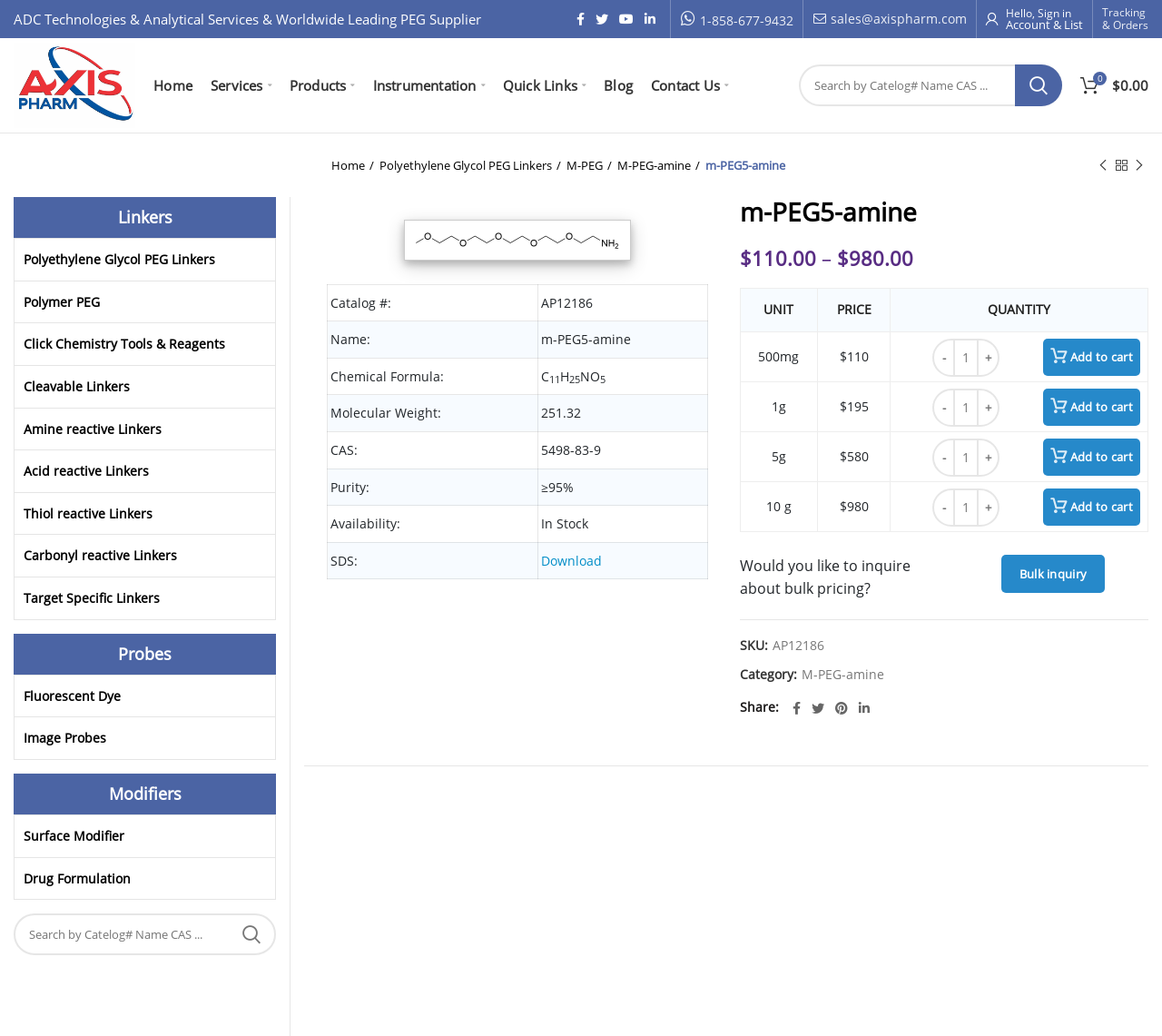How many units are available for purchase?
Please respond to the question thoroughly and include all relevant details.

The available units for purchase can be found in the table with the pricing information, where it is listed as '500mg' in the row with the label 'UNIT'.